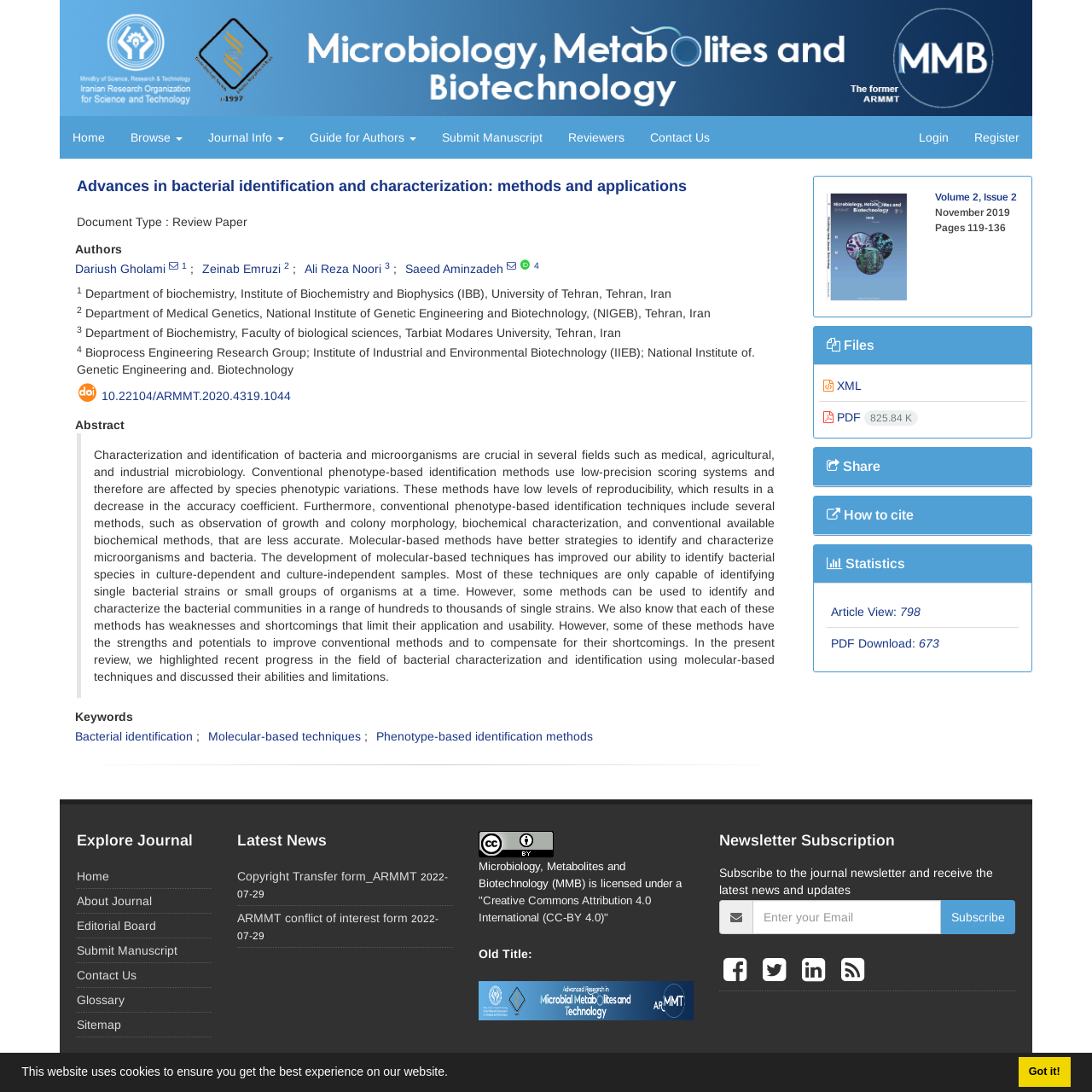Indicate the bounding box coordinates of the element that must be clicked to execute the instruction: "Check the 'Statistics'". The coordinates should be given as four float numbers between 0 and 1, i.e., [left, top, right, bottom].

[0.757, 0.507, 0.933, 0.526]